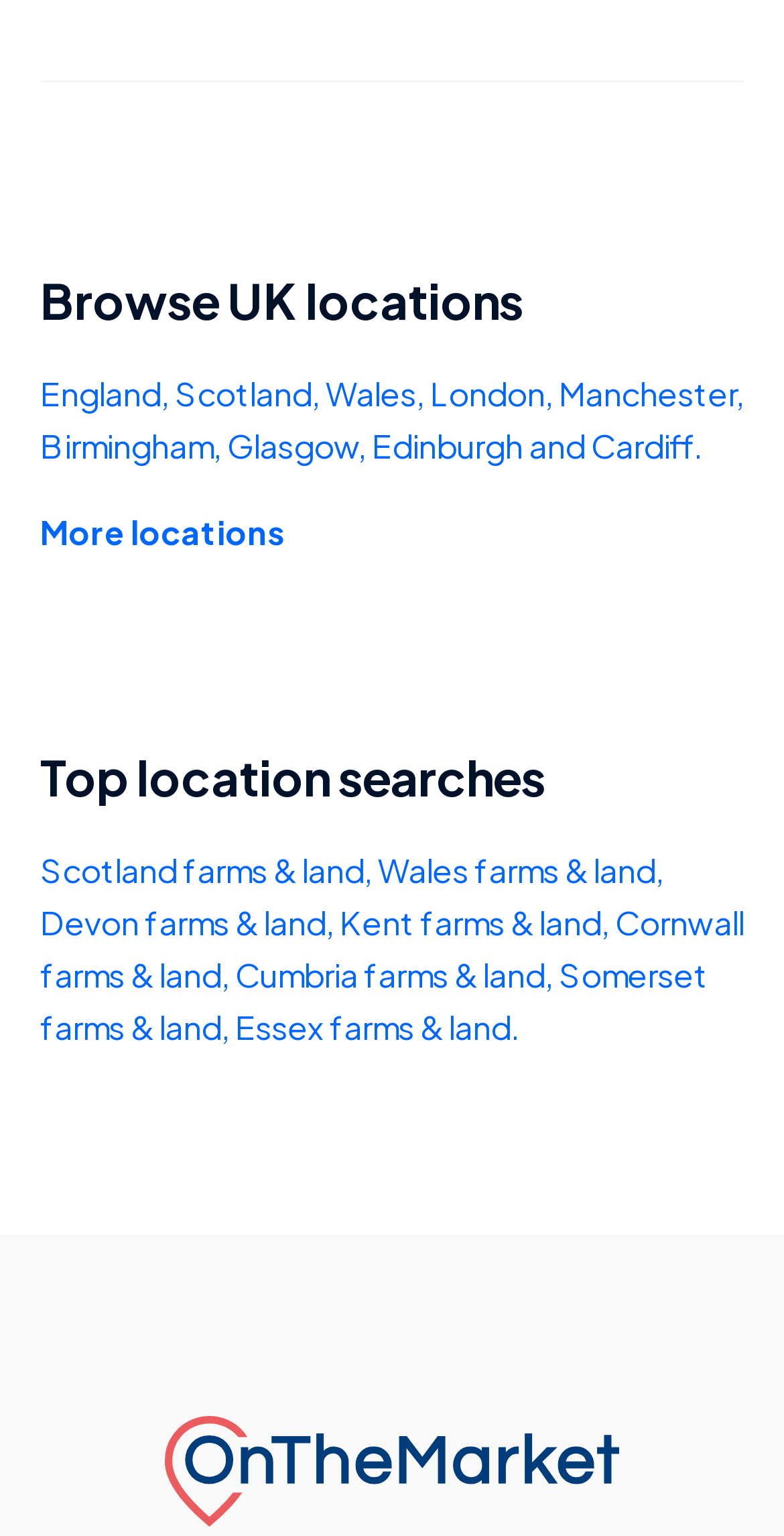Given the webpage screenshot and the description, determine the bounding box coordinates (top-left x, top-left y, bottom-right x, bottom-right y) that define the location of the UI element matching this description: Essex farms & land

[0.3, 0.655, 0.651, 0.682]